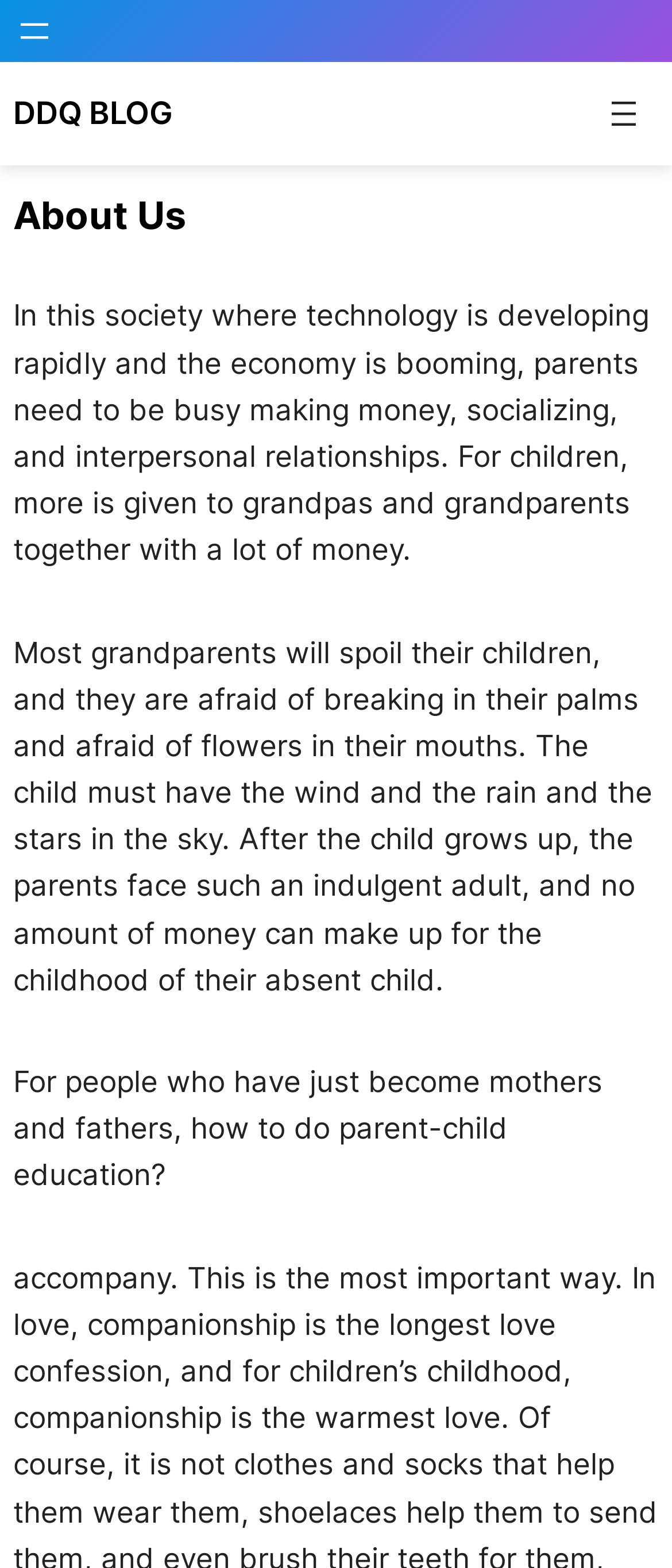What is the tone of the webpage?
Based on the visual content, answer with a single word or a brief phrase.

Reflective